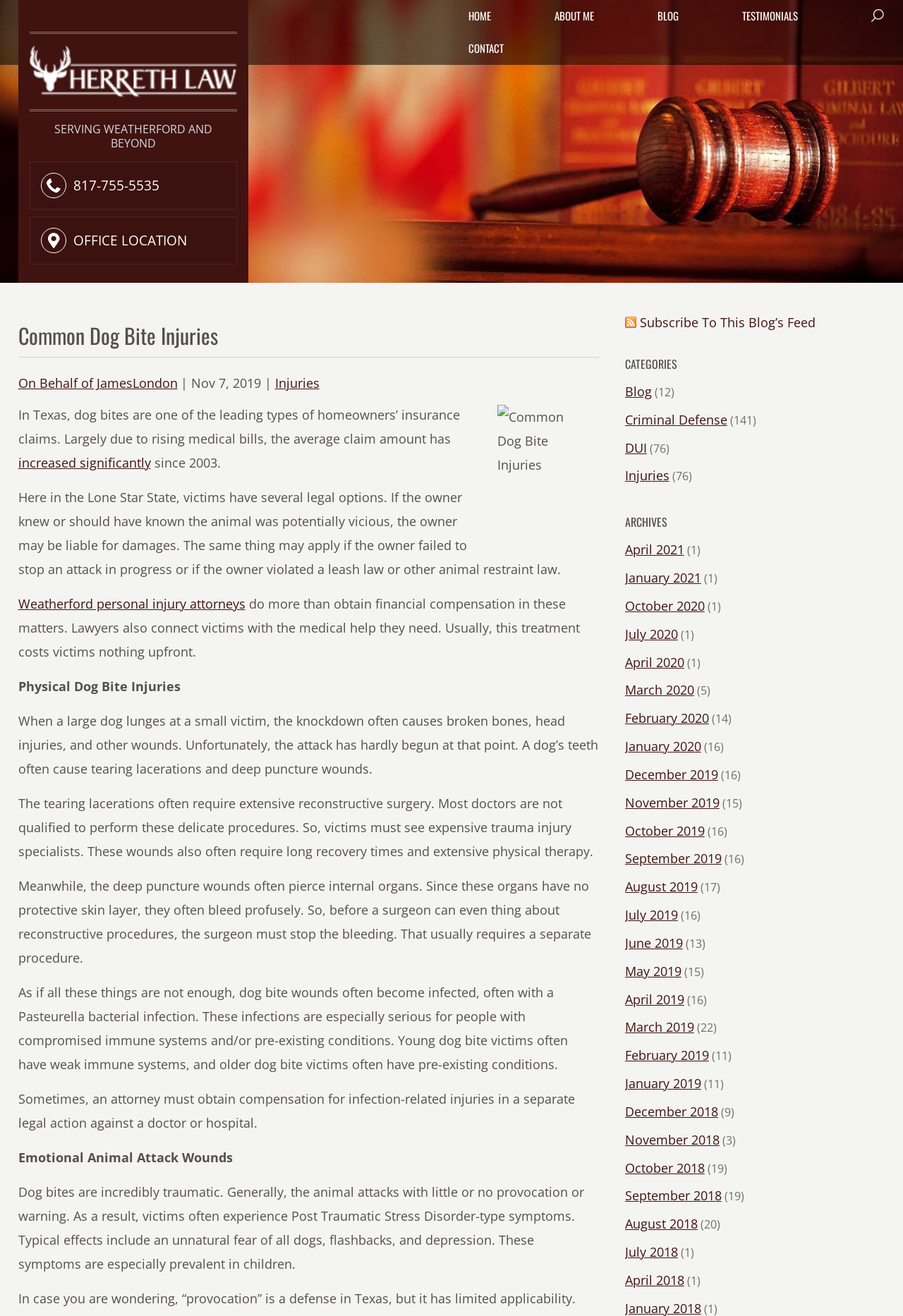Give a one-word or short phrase answer to the question: 
What is the phone number on the webpage?

817-755-5535